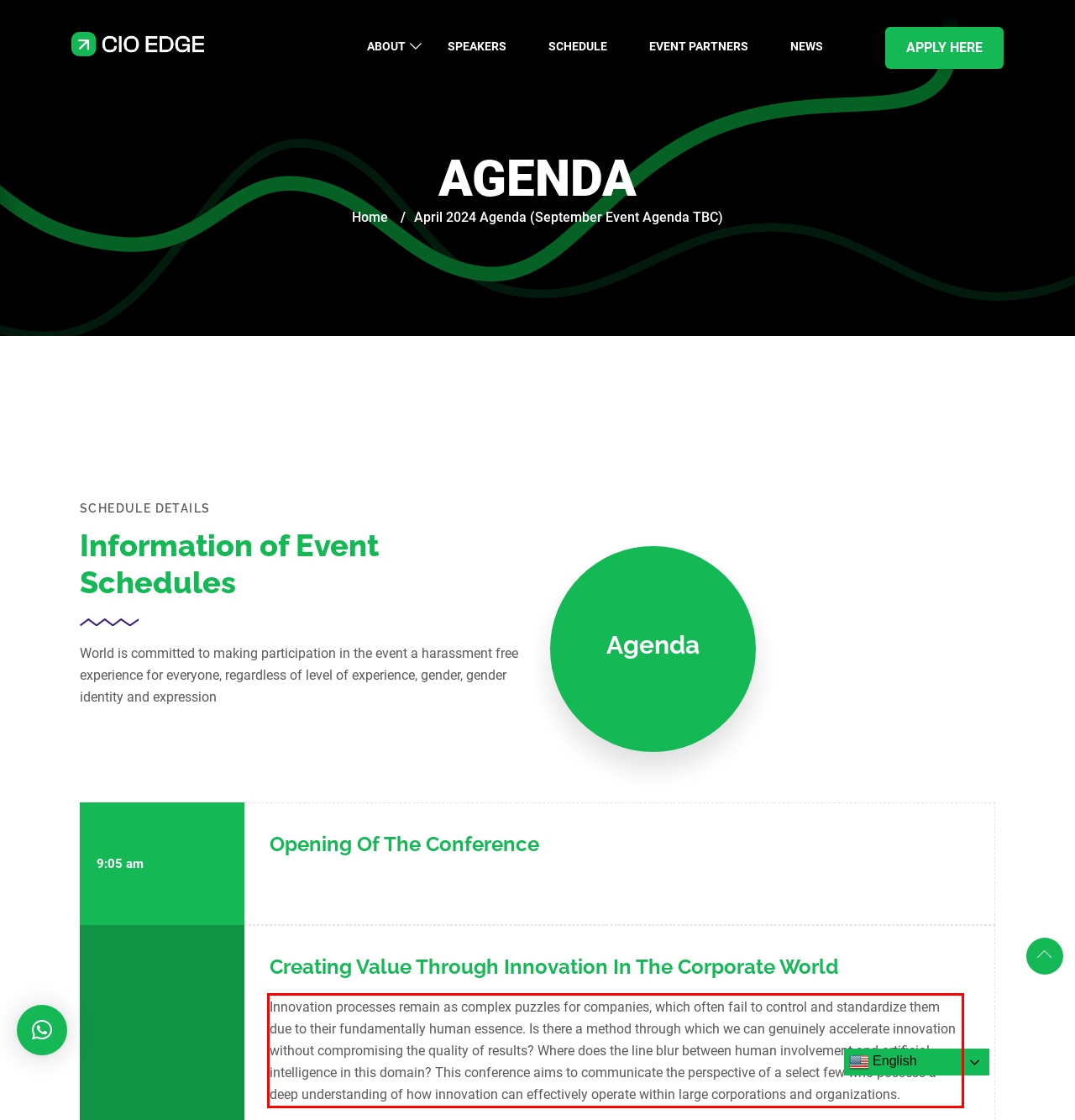You are looking at a screenshot of a webpage with a red rectangle bounding box. Use OCR to identify and extract the text content found inside this red bounding box.

Innovation processes remain as complex puzzles for companies, which often fail to control and standardize them due to their fundamentally human essence. Is there a method through which we can genuinely accelerate innovation without compromising the quality of results? Where does the line blur between human involvement and artificial intelligence in this domain? This conference aims to communicate the perspective of a select few who possess a deep understanding of how innovation can effectively operate within large corporations and organizations.